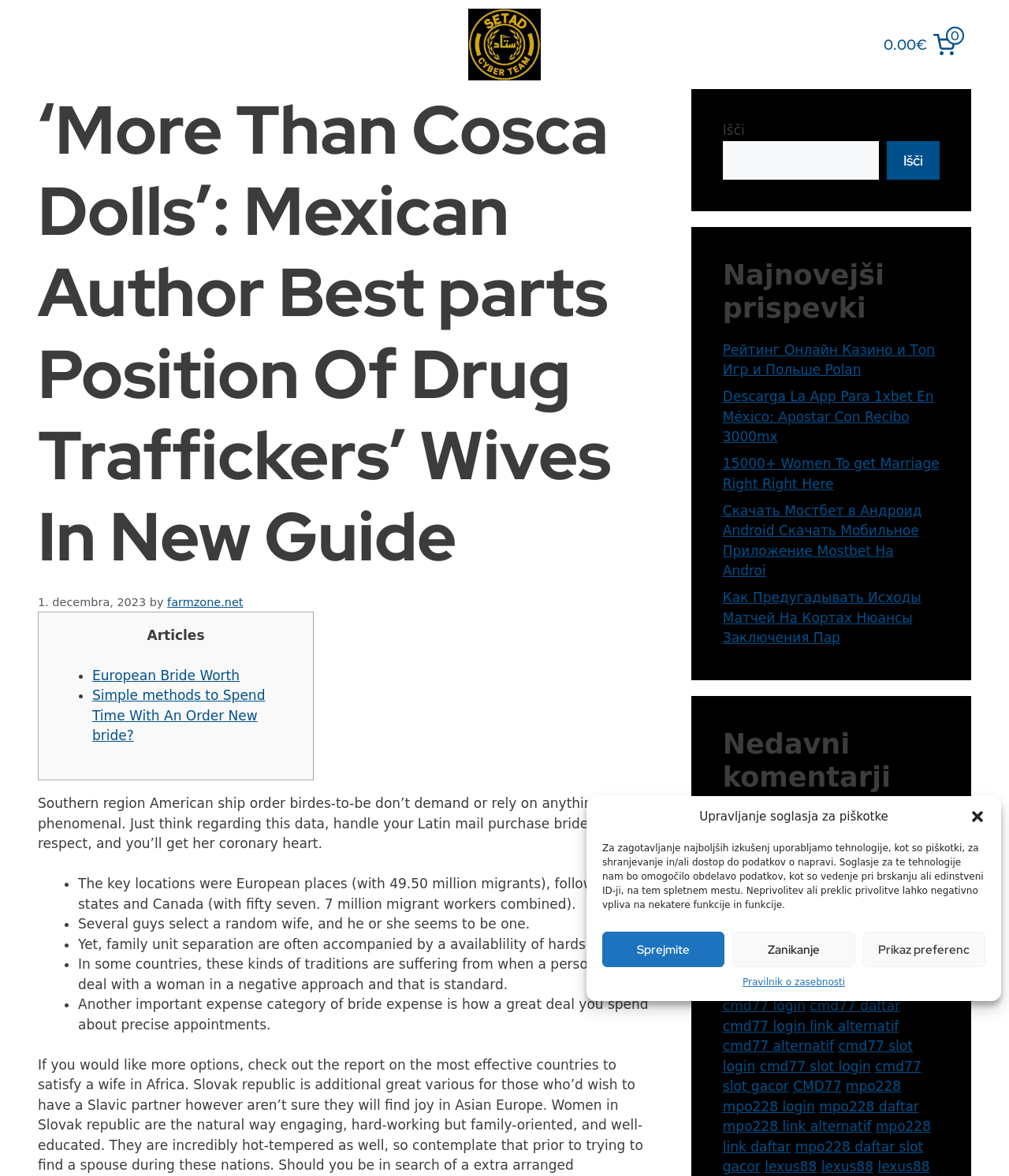Locate the bounding box coordinates of the item that should be clicked to fulfill the instruction: "Read the 'Industry News' article".

None